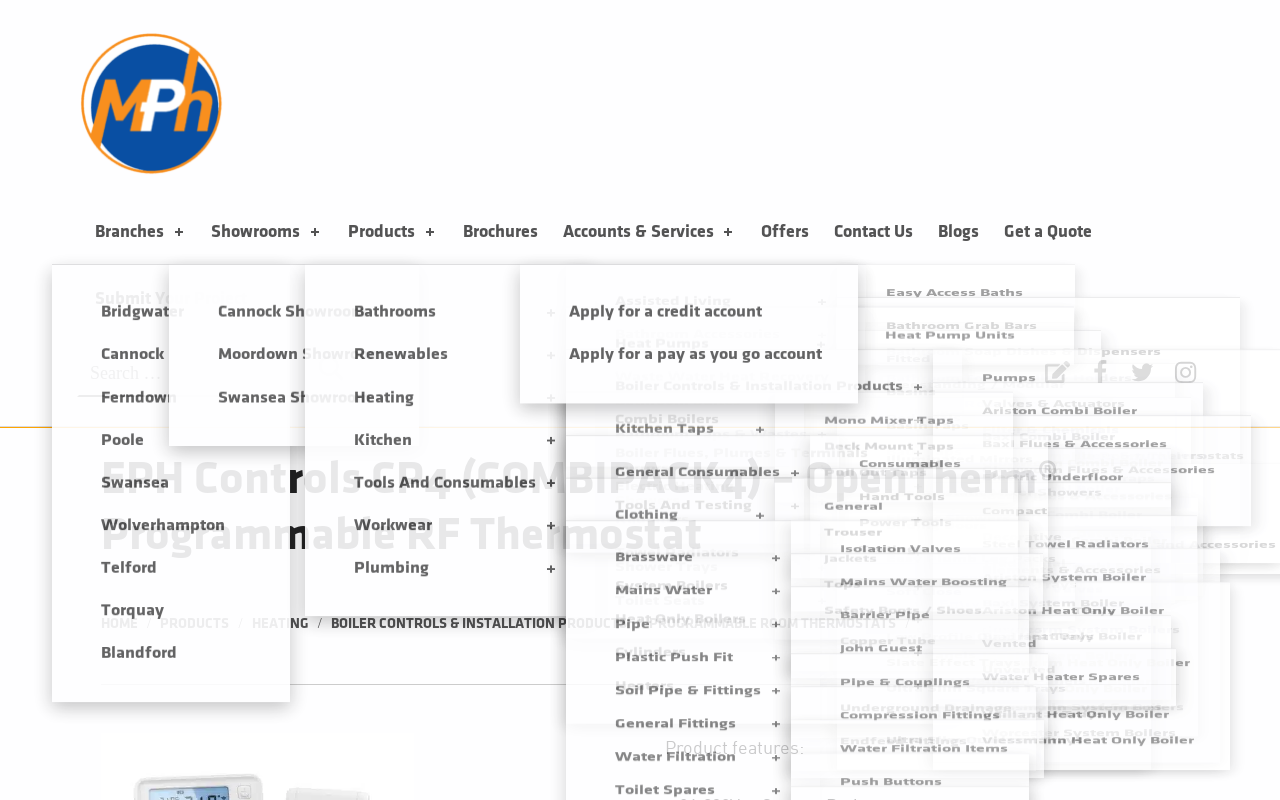Detail the various sections and features present on the webpage.

This webpage is about the EPH Controls CP4 (COMBIPACK4) – OpenTherm® Programmable RF Thermostat product. At the top left corner, there is a small MPH browser icon and a link to the MPH website. Next to it, there is a heading that reads "PLUMBING, HEATING & BATHROOMS". 

Below this, there is a primary navigation menu that spans across the page, containing links to various sections such as "Branches", "Showrooms", "Products", "Brochures", "Accounts & Services", "Offers", "Contact Us", "Blogs", and "Get a Quote". 

On the right side of the navigation menu, there is a search bar with a label "SEARCH FOR:" and a search button. 

Further down, there is a social menu with links to "Request a Quote", "Facebook", "Twitter", and "Instagram". 

The main content of the page is headed by a large heading that reads "EPH Controls CP4 (COMBIPACK4) – OpenTherm® Programmable RF Thermostat". Below this, there are links to "HOME", "PRODUCTS", "HEATING", and "BOILER CONTROLS & INSTALLATION PRODUCTS", which are separated by forward slashes. 

Finally, there is a section that lists the product features, including "8A 230Vac Contact Rating", "SPDT contact Type", "Opentherm®", "5-35°C Temperature range", "IP20 Rated", and "0-1.0°C switching differential".